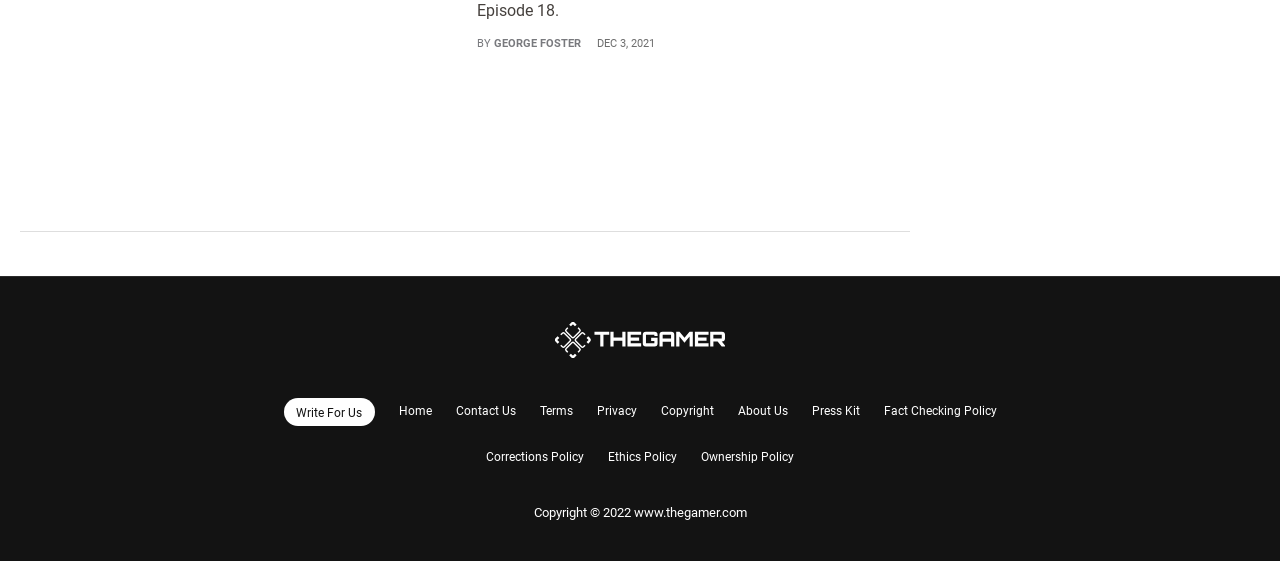Who is the author of the article?
Refer to the screenshot and answer in one word or phrase.

GEORGE FOSTER